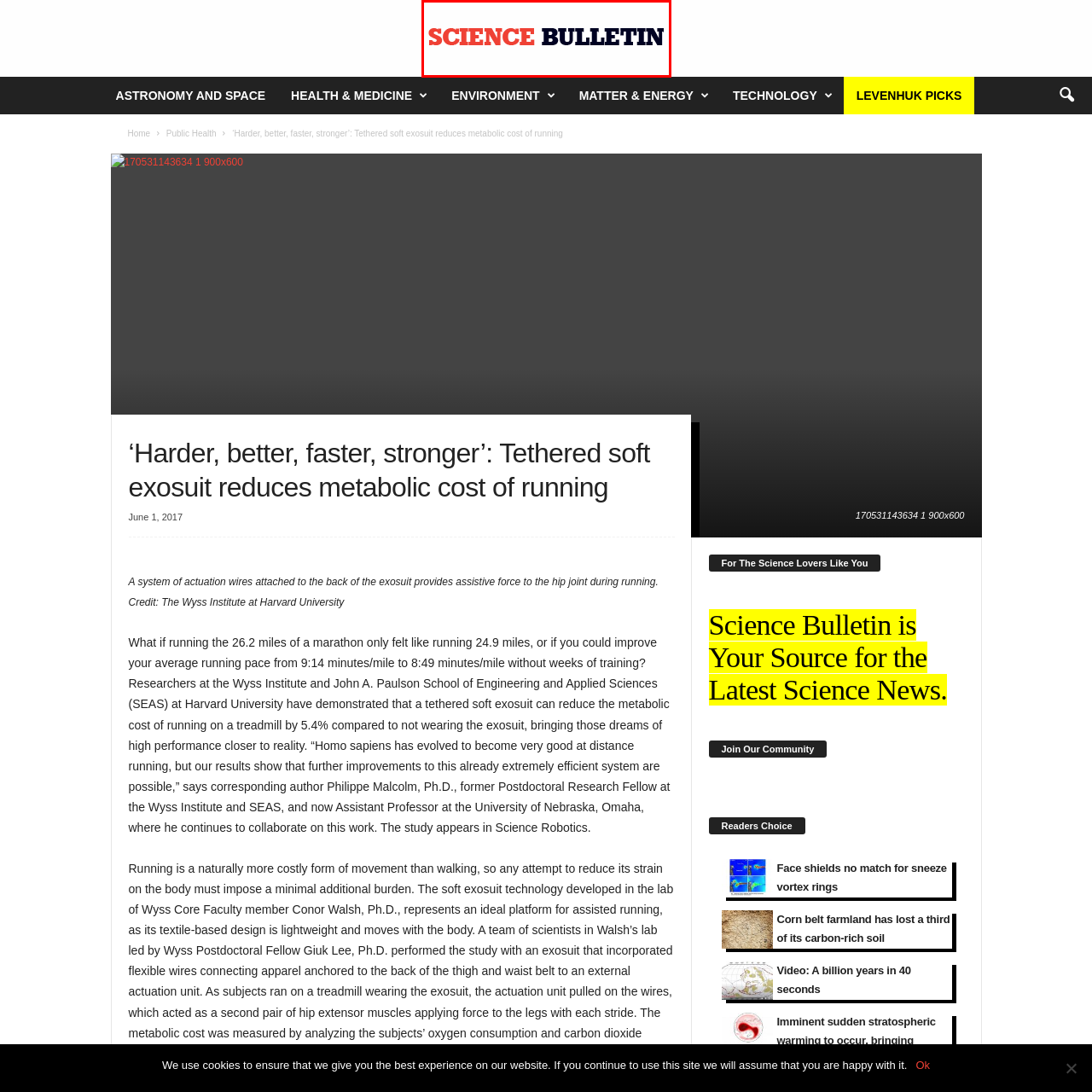Offer a detailed caption for the picture inside the red-bordered area.

The image features the logo of "Science Bulletin," a platform dedicated to sharing blog and scientific news from around the world. The logo prominently displays the words "SCIENCE" in bold red and "BULLETIN" in a contrasting navy font, emphasizing the focus on scientific topics. This branding highlights the publication's commitment to delivering the latest research and insights across various fields including health, technology, and the environment.